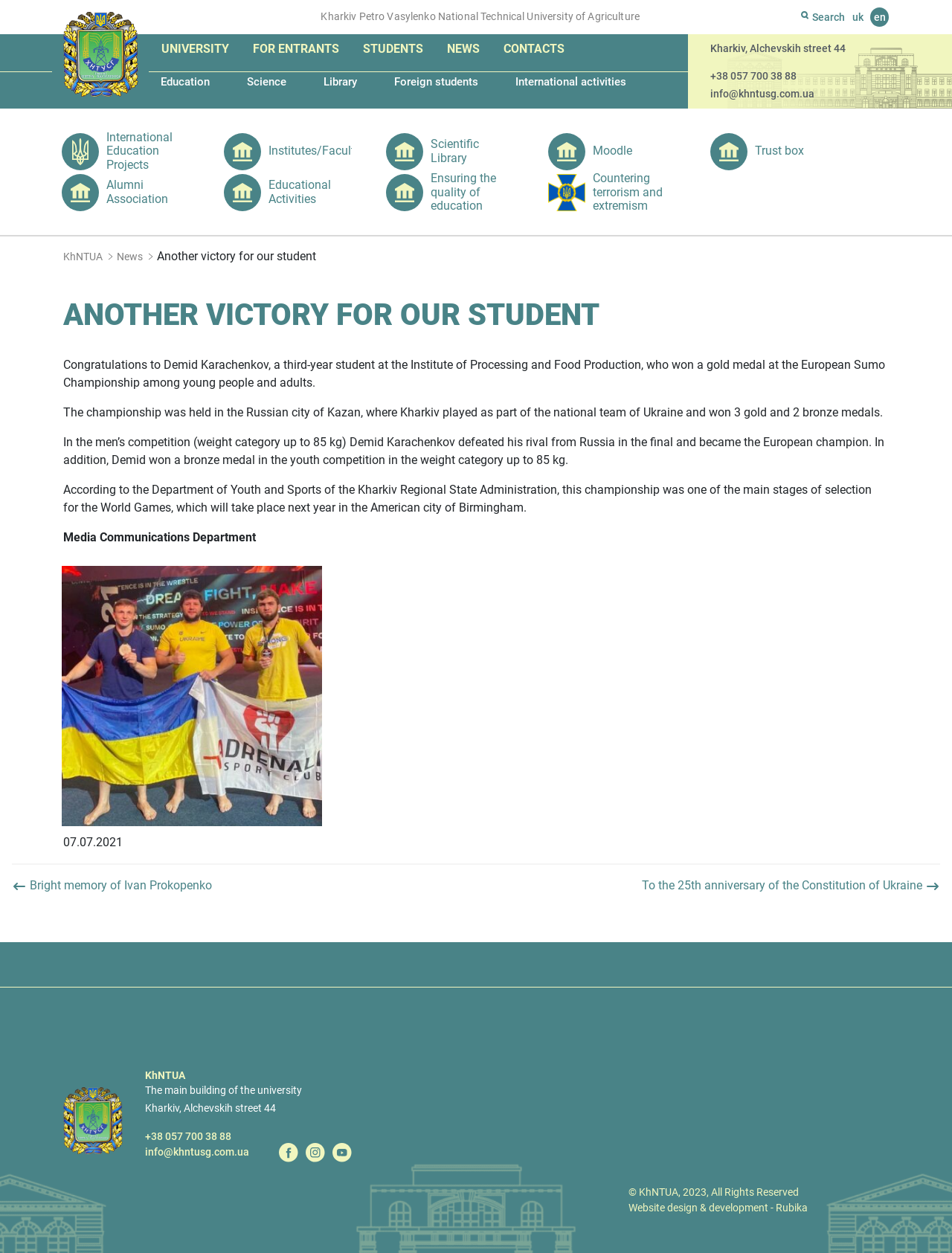Please indicate the bounding box coordinates of the element's region to be clicked to achieve the instruction: "View cart". Provide the coordinates as four float numbers between 0 and 1, i.e., [left, top, right, bottom].

None